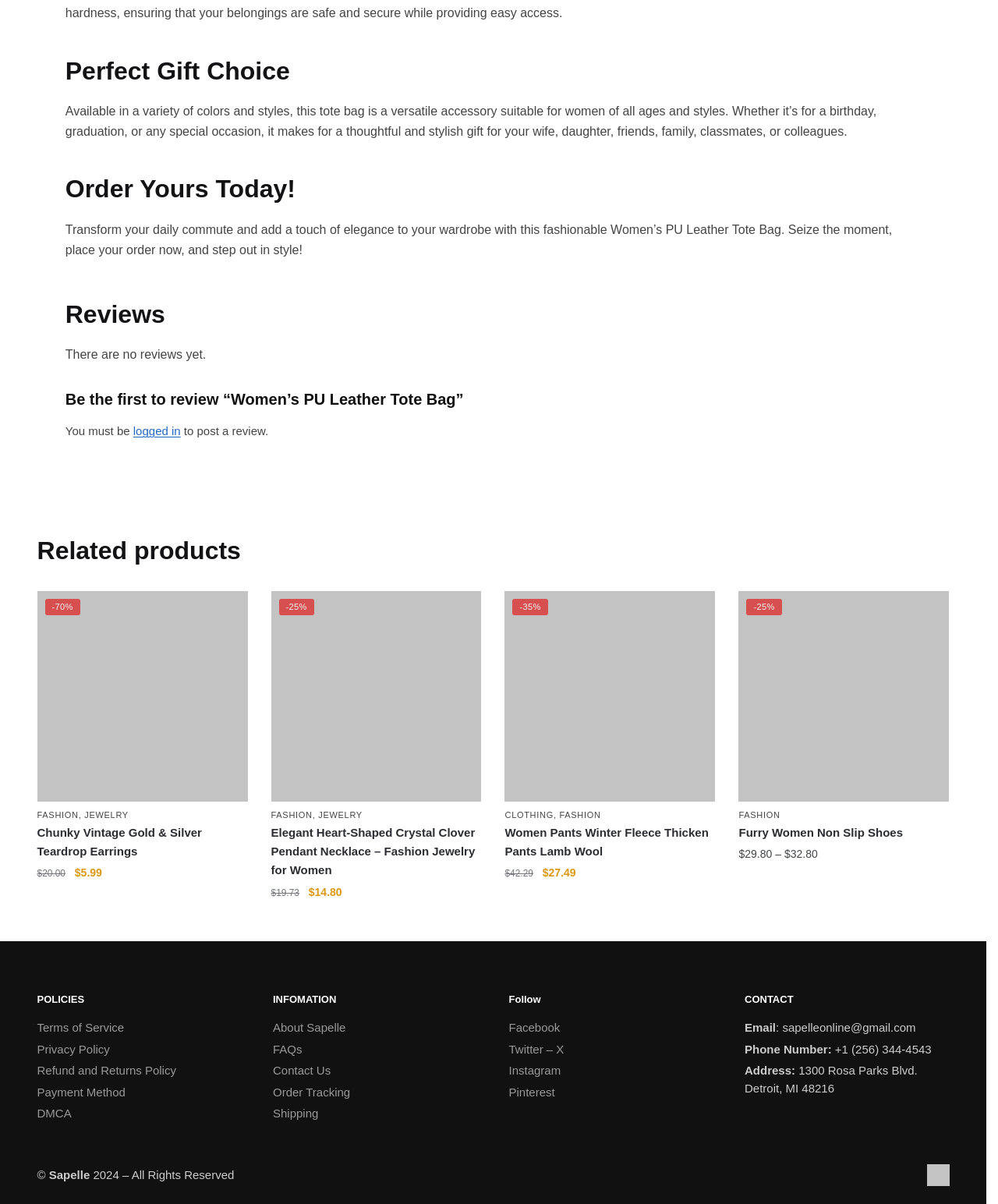Answer the question in one word or a short phrase:
What is the main product being promoted?

Women’s PU Leather Tote Bag